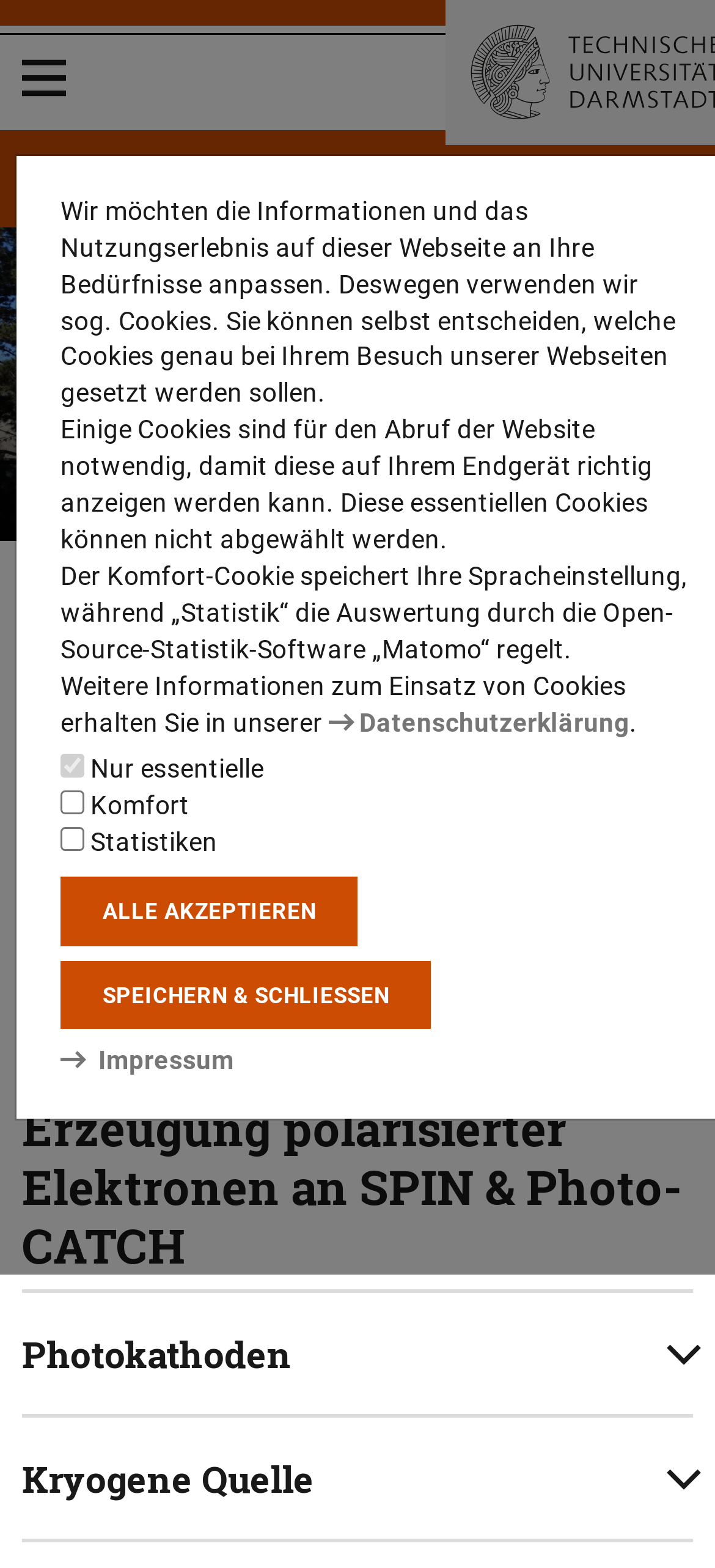Determine the primary headline of the webpage.

Arbeitsgruppe Joachim Enders